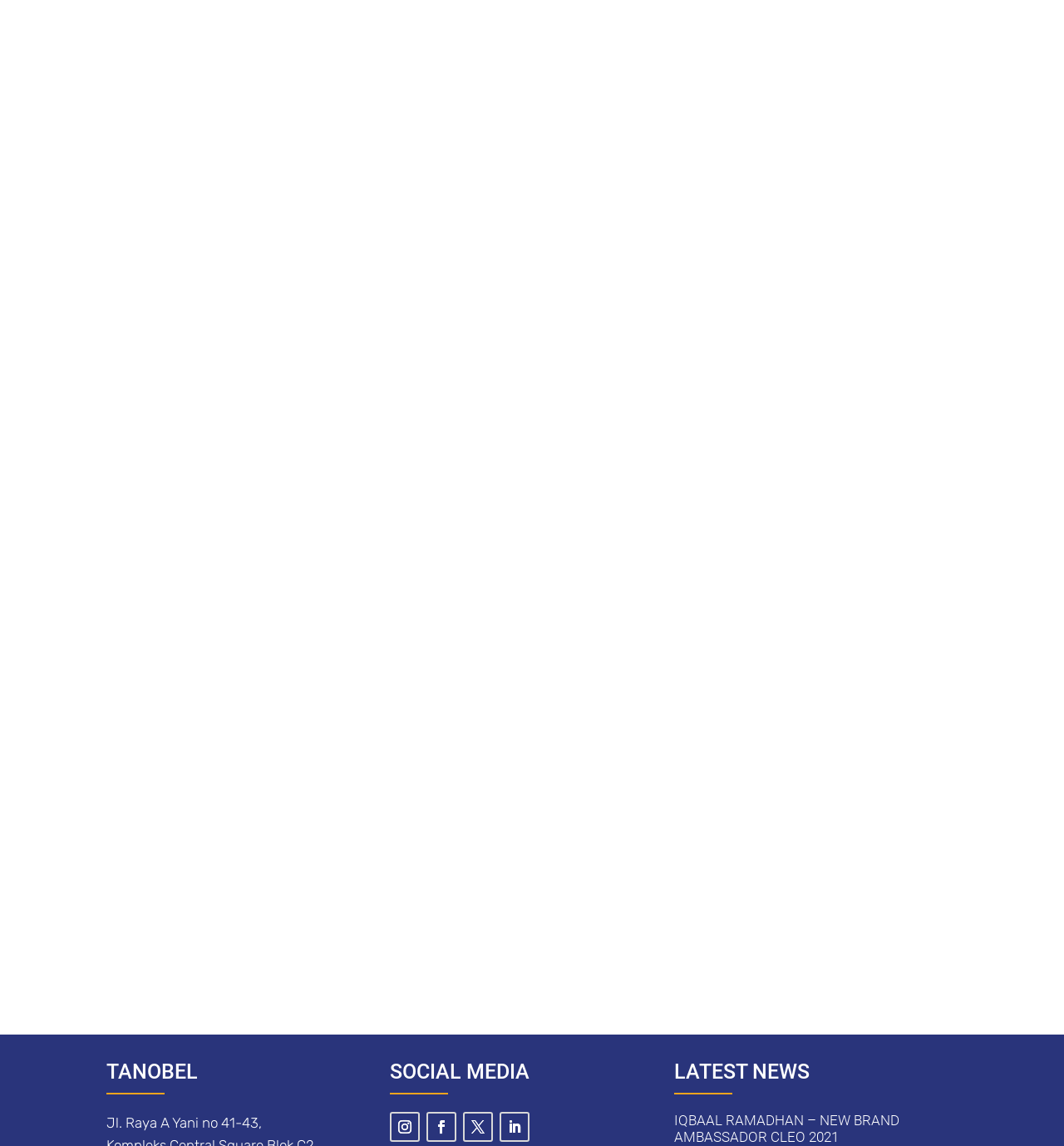Please provide a brief answer to the following inquiry using a single word or phrase:
What is the address of TANOBEL?

Jl. Raya A Yani no 41-43